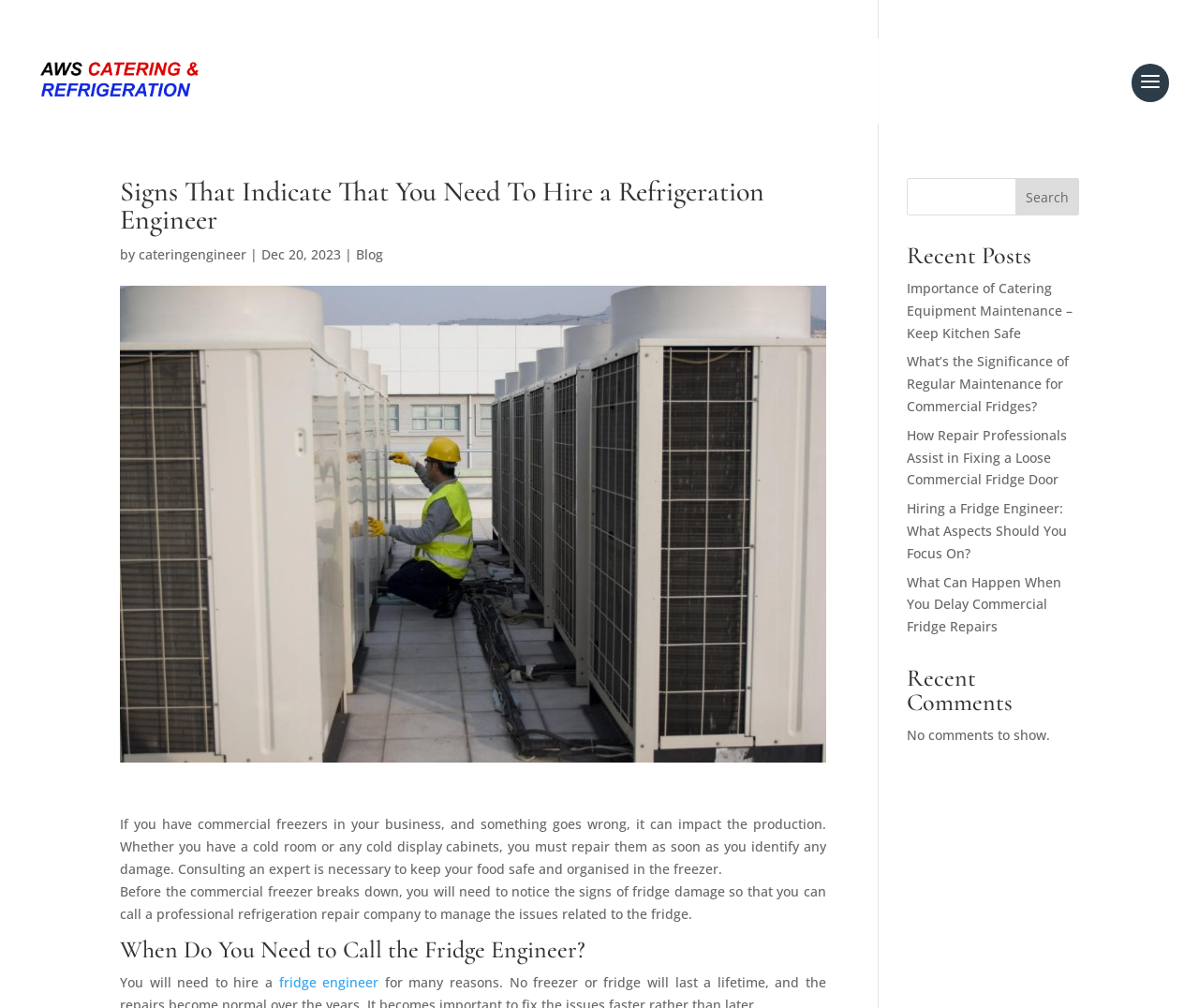Specify the bounding box coordinates of the area that needs to be clicked to achieve the following instruction: "Search for something".

[0.756, 0.177, 0.9, 0.214]